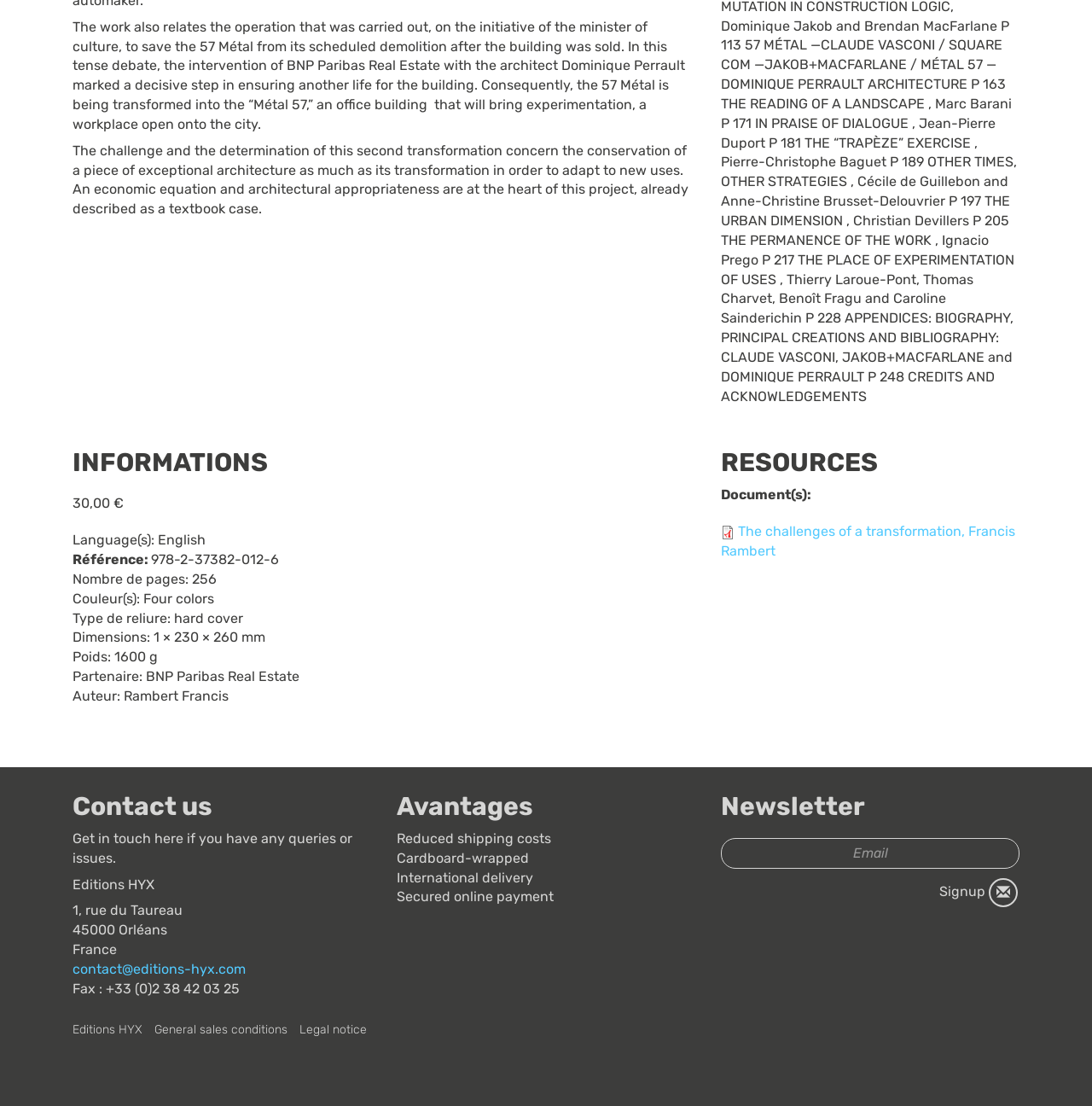Using the information in the image, give a detailed answer to the following question: What is the format of the document available for download?

I found the format of the document by looking at the 'RESOURCES' section, where it is listed as 'Document(s): PDF icon'.